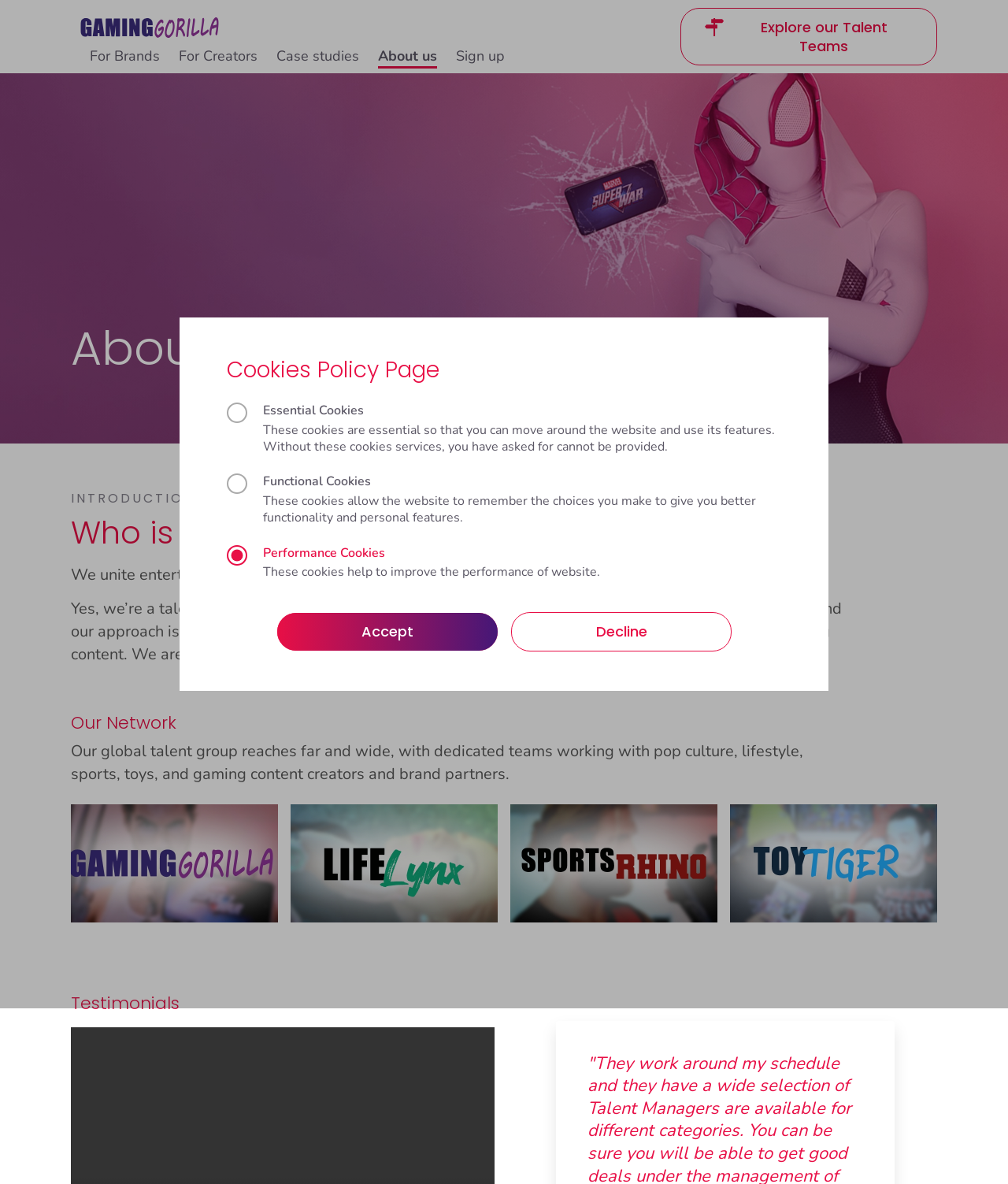Locate the bounding box of the UI element based on this description: "Favorite Posts". Provide four float numbers between 0 and 1 as [left, top, right, bottom].

None